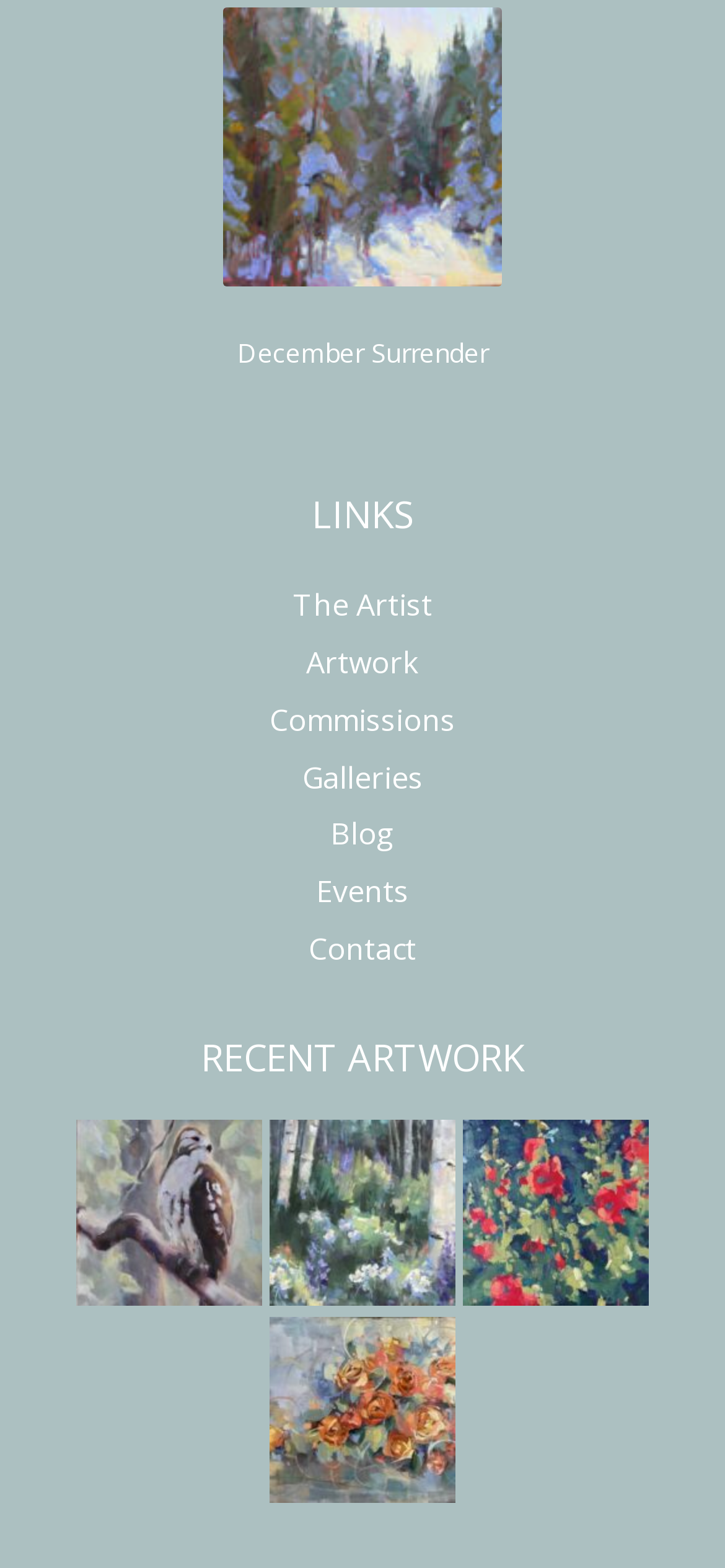Please identify the bounding box coordinates of the region to click in order to complete the task: "explore Red Tail by Kim Barrick artwork". The coordinates must be four float numbers between 0 and 1, specified as [left, top, right, bottom].

[0.105, 0.812, 0.372, 0.838]